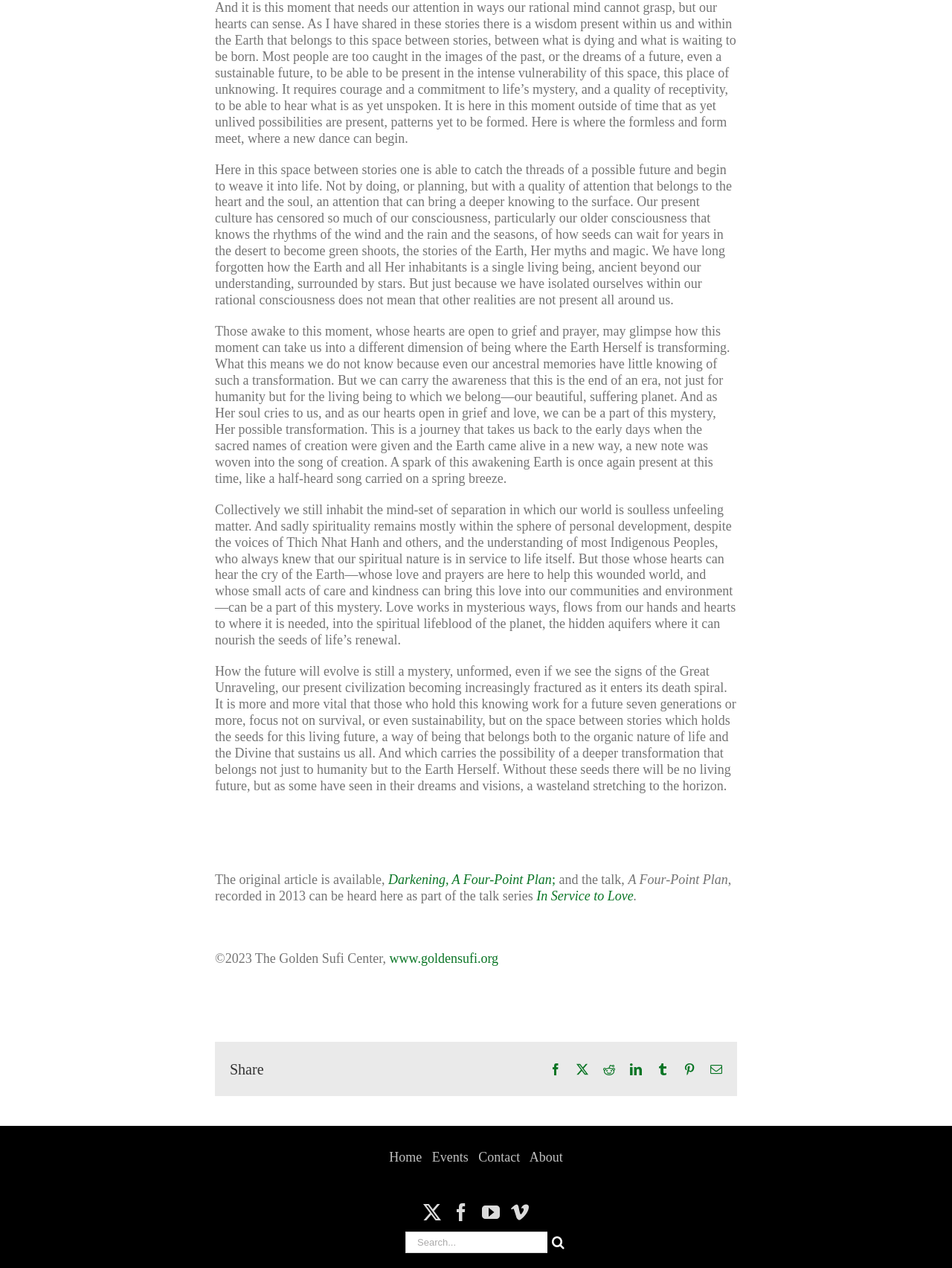Return the bounding box coordinates of the UI element that corresponds to this description: "aria-label="Twitter"". The coordinates must be given as four float numbers in the range of 0 and 1, [left, top, right, bottom].

[0.444, 0.949, 0.463, 0.963]